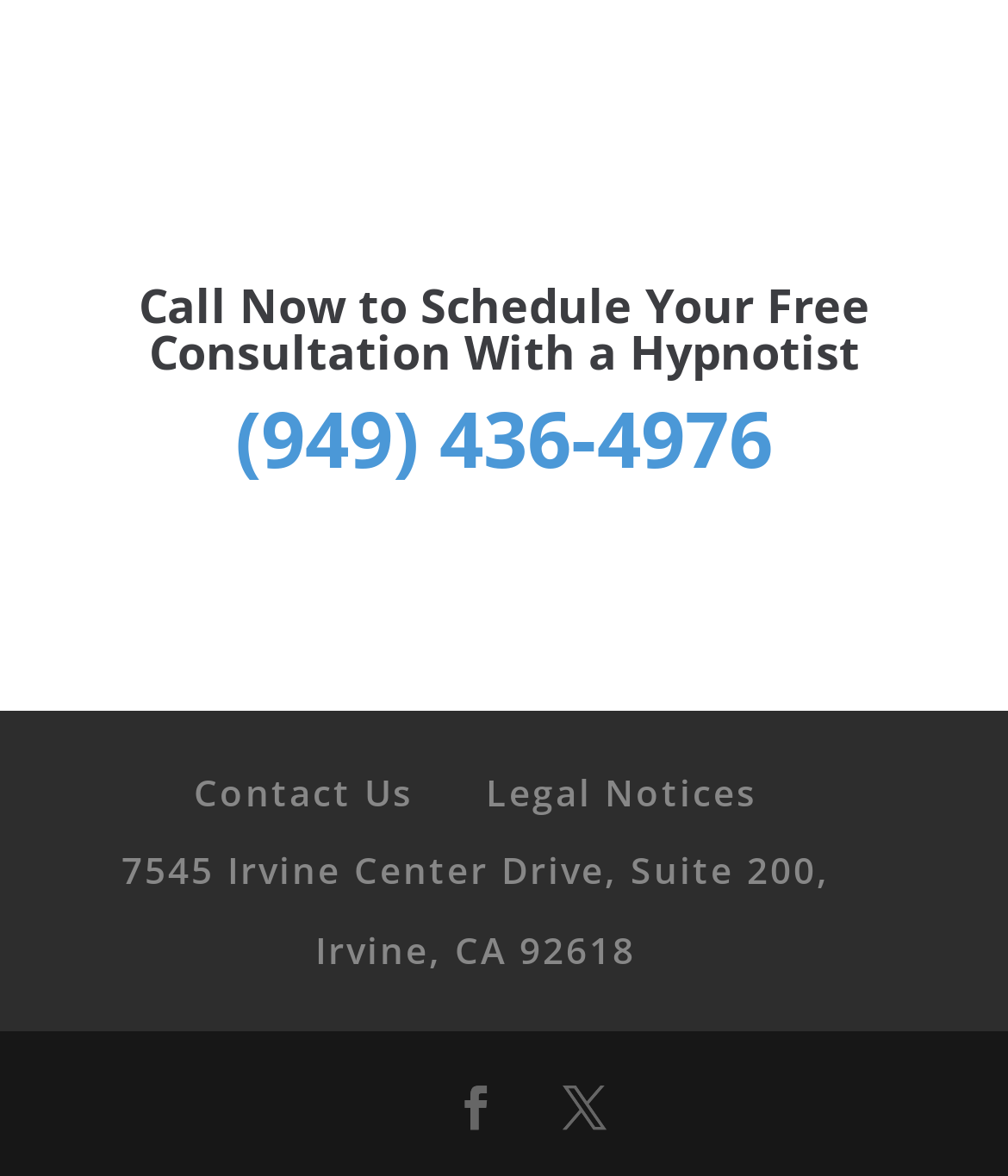Based on the element description: "Legal Notices", identify the bounding box coordinates for this UI element. The coordinates must be four float numbers between 0 and 1, listed as [left, top, right, bottom].

[0.482, 0.652, 0.751, 0.694]